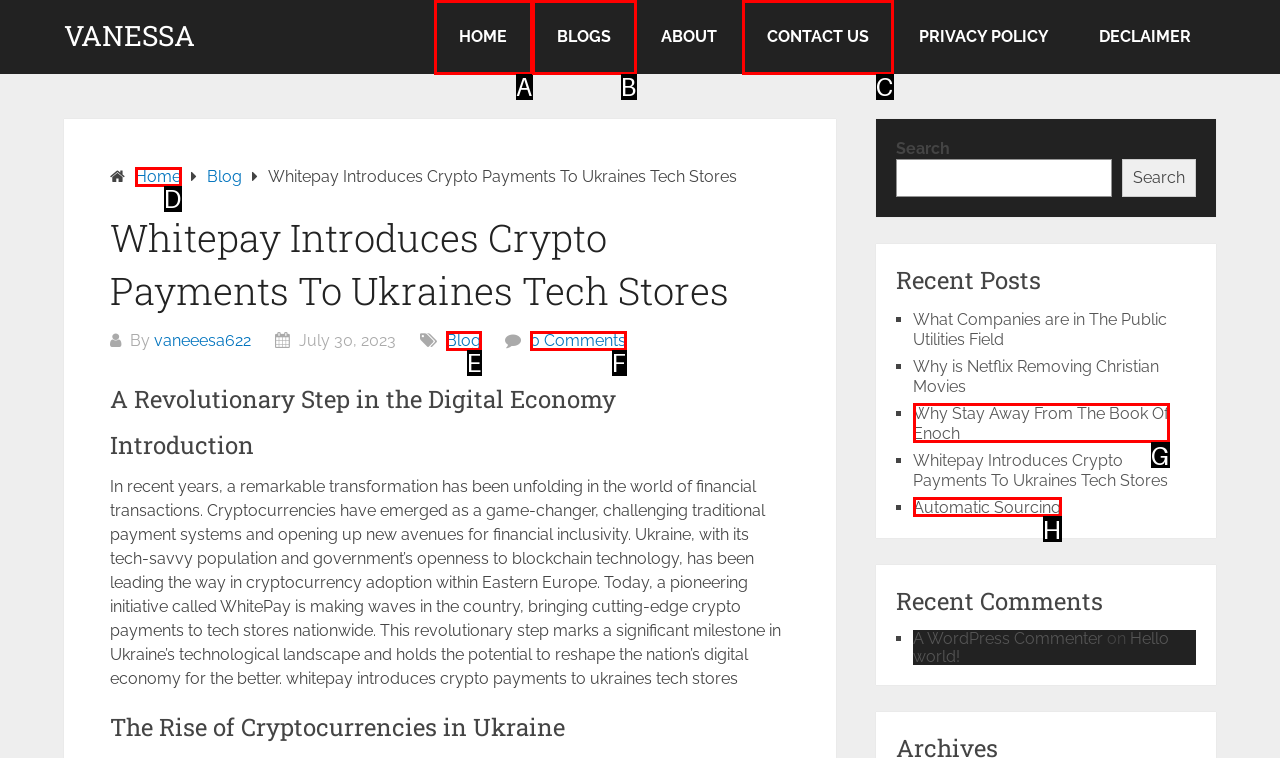Select the correct UI element to complete the task: Click on the 'CONTACT US' link
Please provide the letter of the chosen option.

C